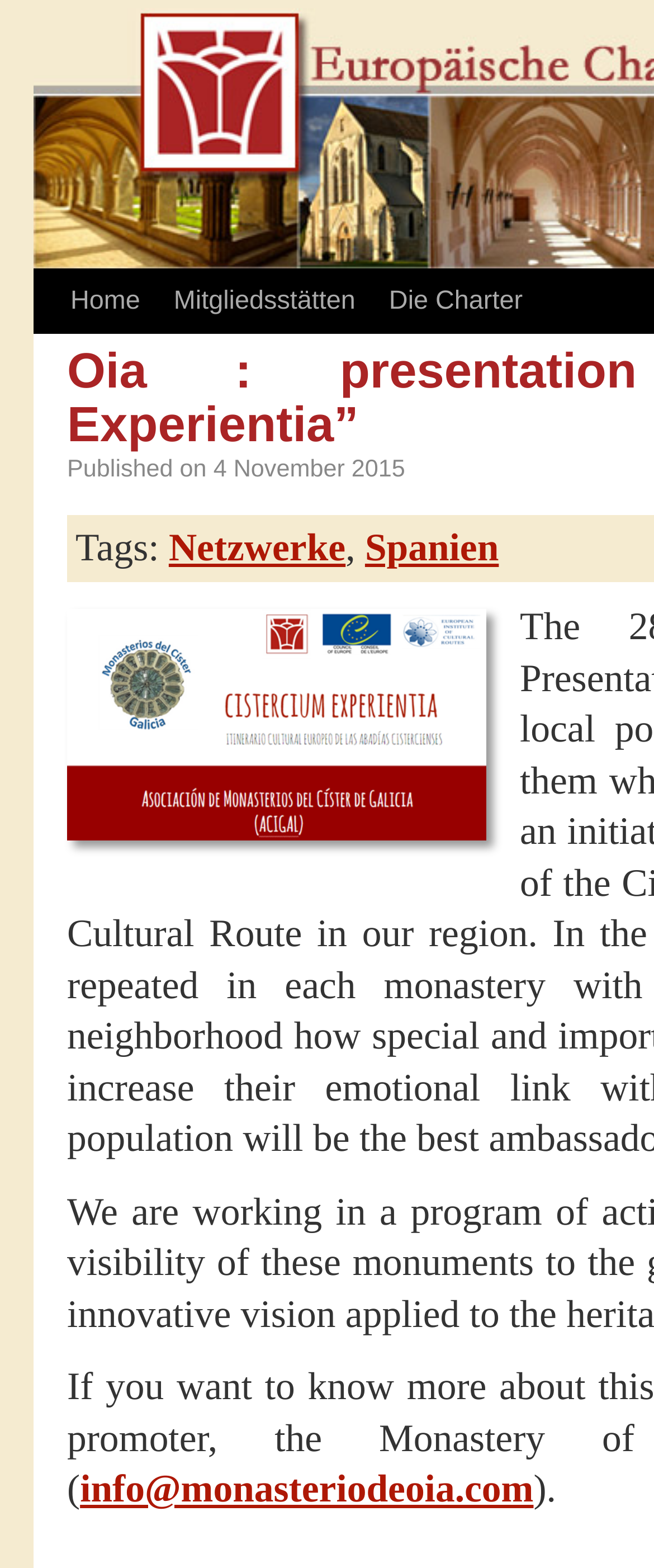Provide an in-depth description of the elements and layout of the webpage.

The webpage appears to be a presentation page for "Cistercium Experientia" on the Cister.eu website. At the top left, there is a link to the "Home" page. Next to it, there is a static text element displaying "Mitgliedsstätten". On the top right, there is a link to "Die Charter".

Below the top navigation, there is a section with several static text elements and links. The section starts with a static text element "Published on" followed by a static text element displaying the date "4 November 2015". Below these elements, there is a static text element "Tags:" followed by two links, "Netzwerke" and "Spanien", separated by a comma.

At the bottom of the page, there is a contact information section. It contains a link to an email address "info@monasteriodeoia.com" followed by a static text element displaying a period.